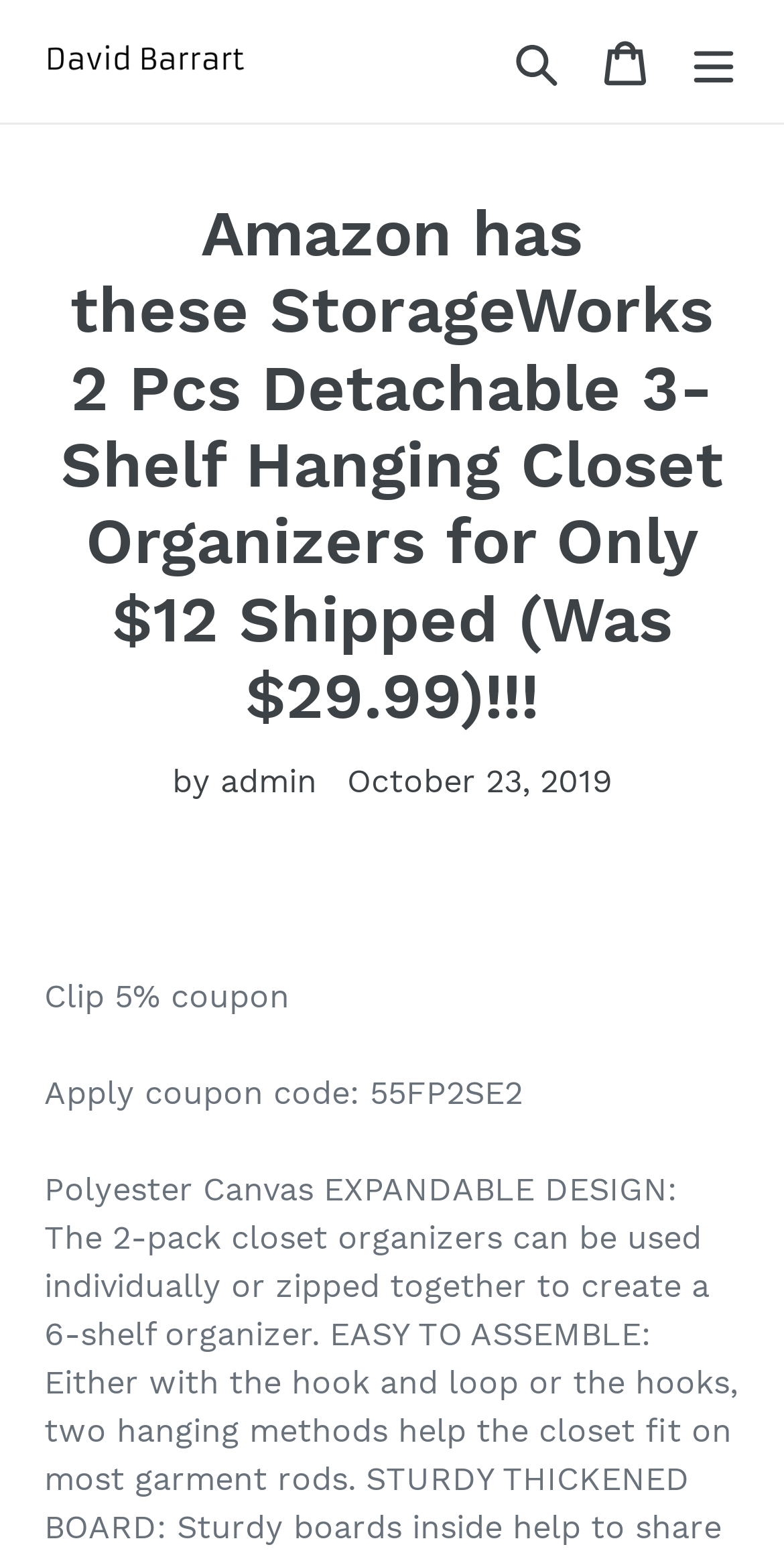Given the following UI element description: "parent_node: Search aria-label="Menu"", find the bounding box coordinates in the webpage screenshot.

[0.854, 0.011, 0.967, 0.068]